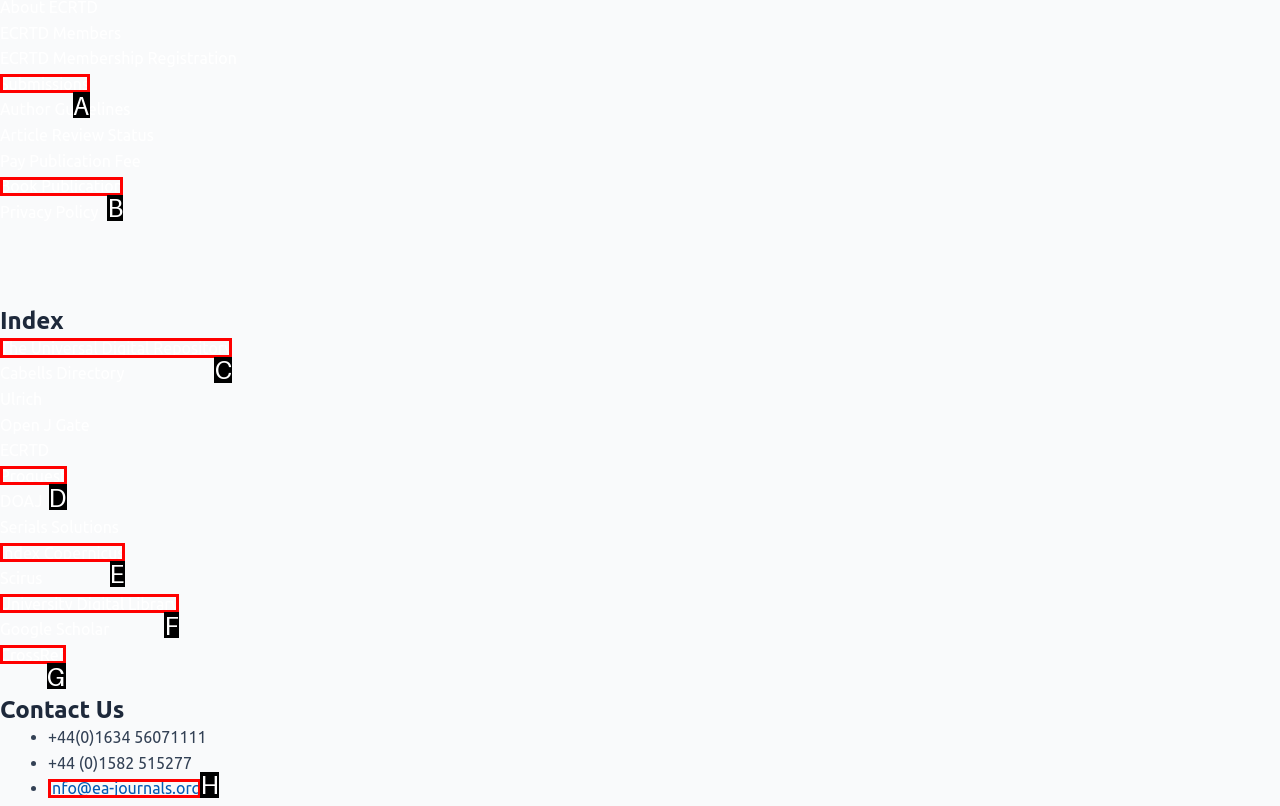Which lettered option should I select to achieve the task: Visit The Universal Digital Repository according to the highlighted elements in the screenshot?

C